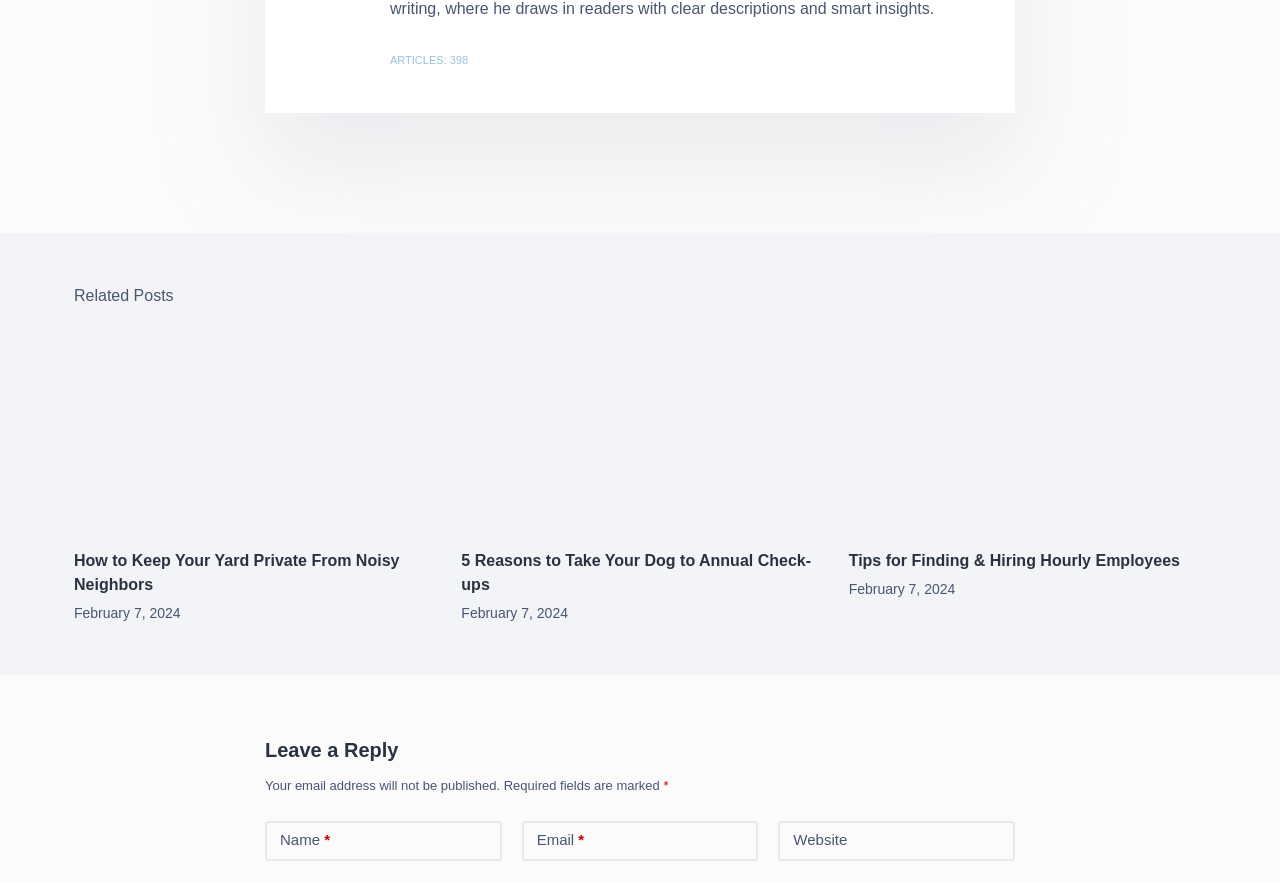What is the date of the latest article?
Look at the image and respond with a one-word or short-phrase answer.

February 7, 2024